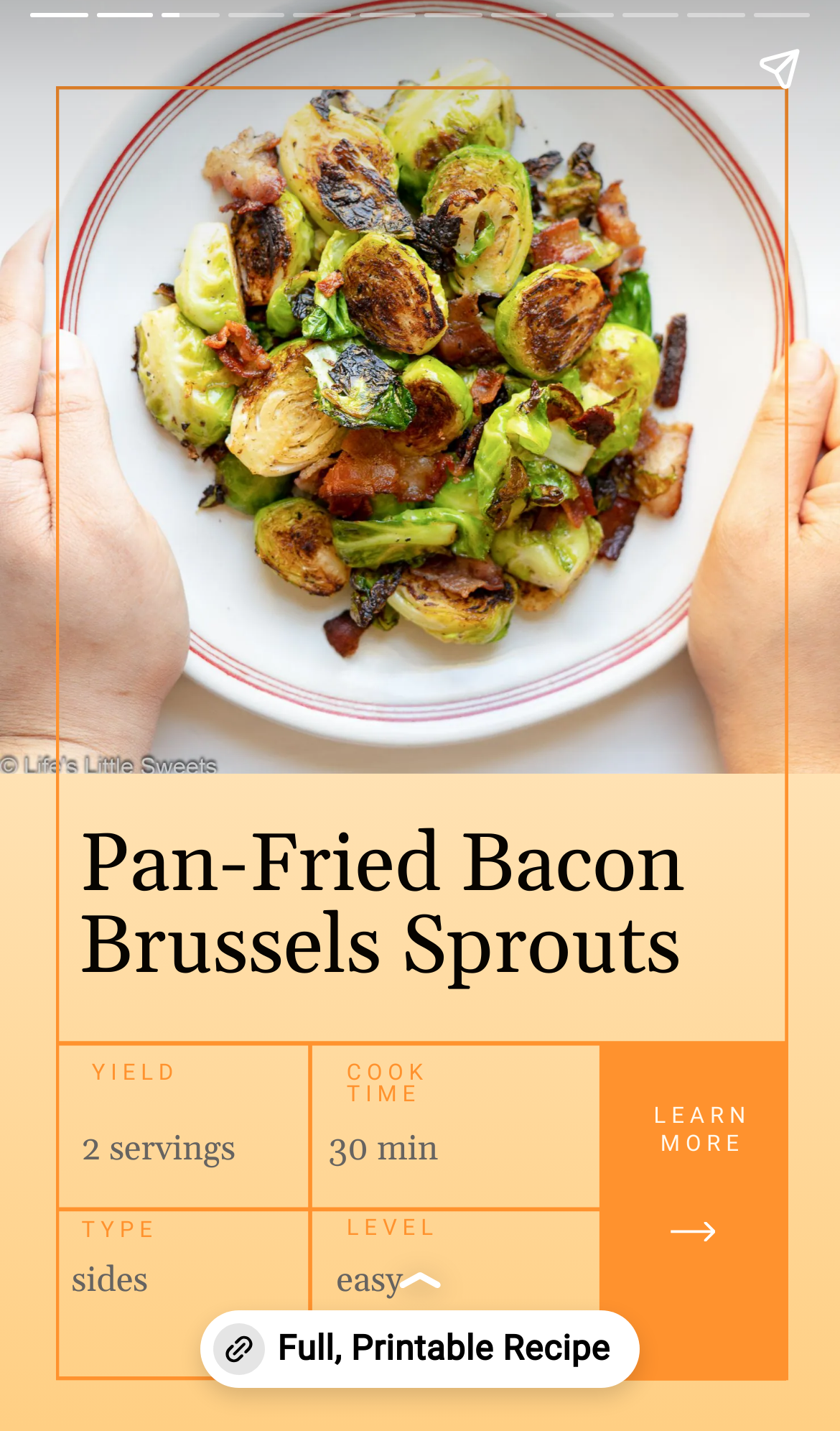Please provide a one-word or phrase answer to the question: 
What is the difficulty level of the recipe?

easy